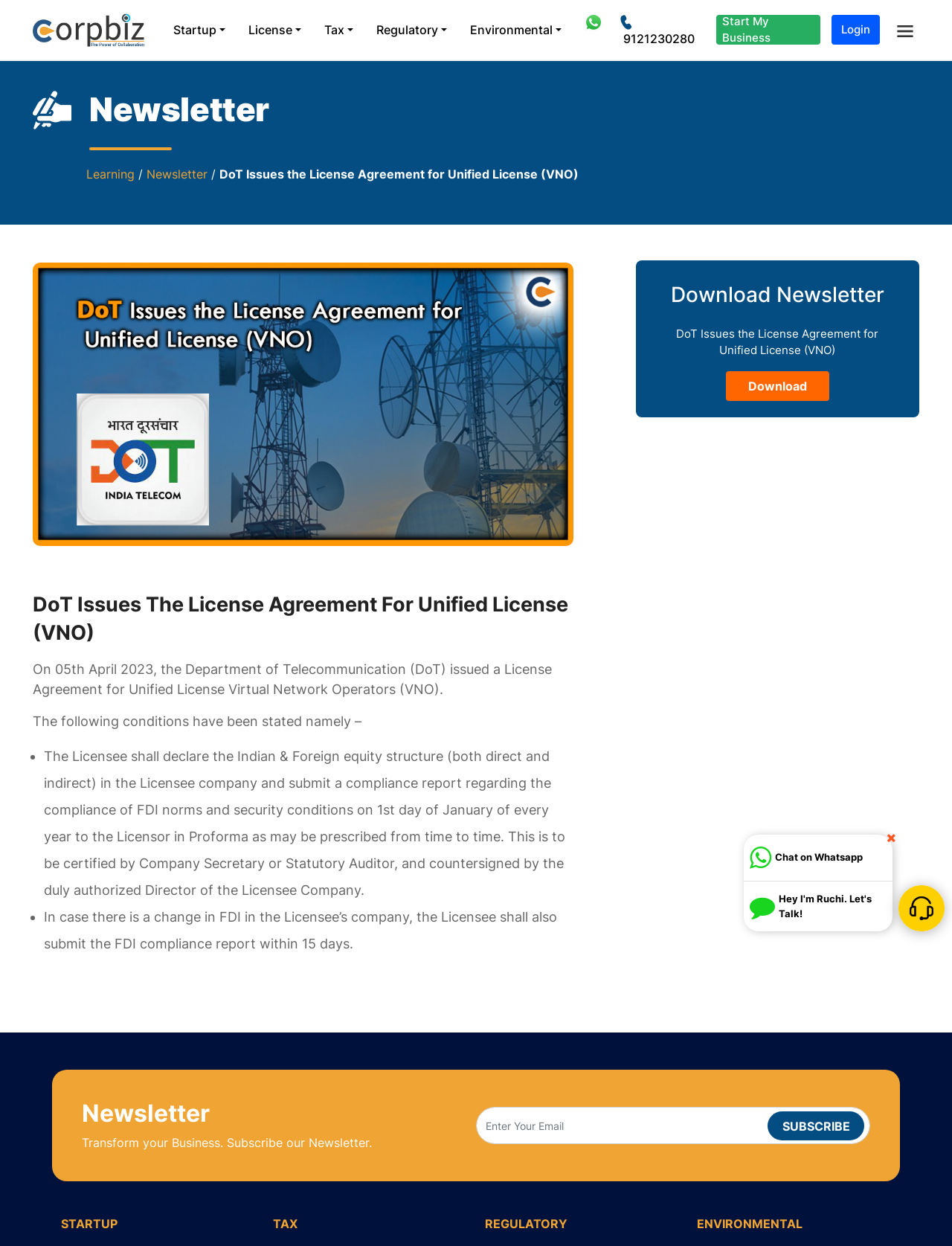Identify the bounding box coordinates of the part that should be clicked to carry out this instruction: "Click on the 'Corpbiz Chat' button".

[0.944, 0.71, 0.992, 0.747]